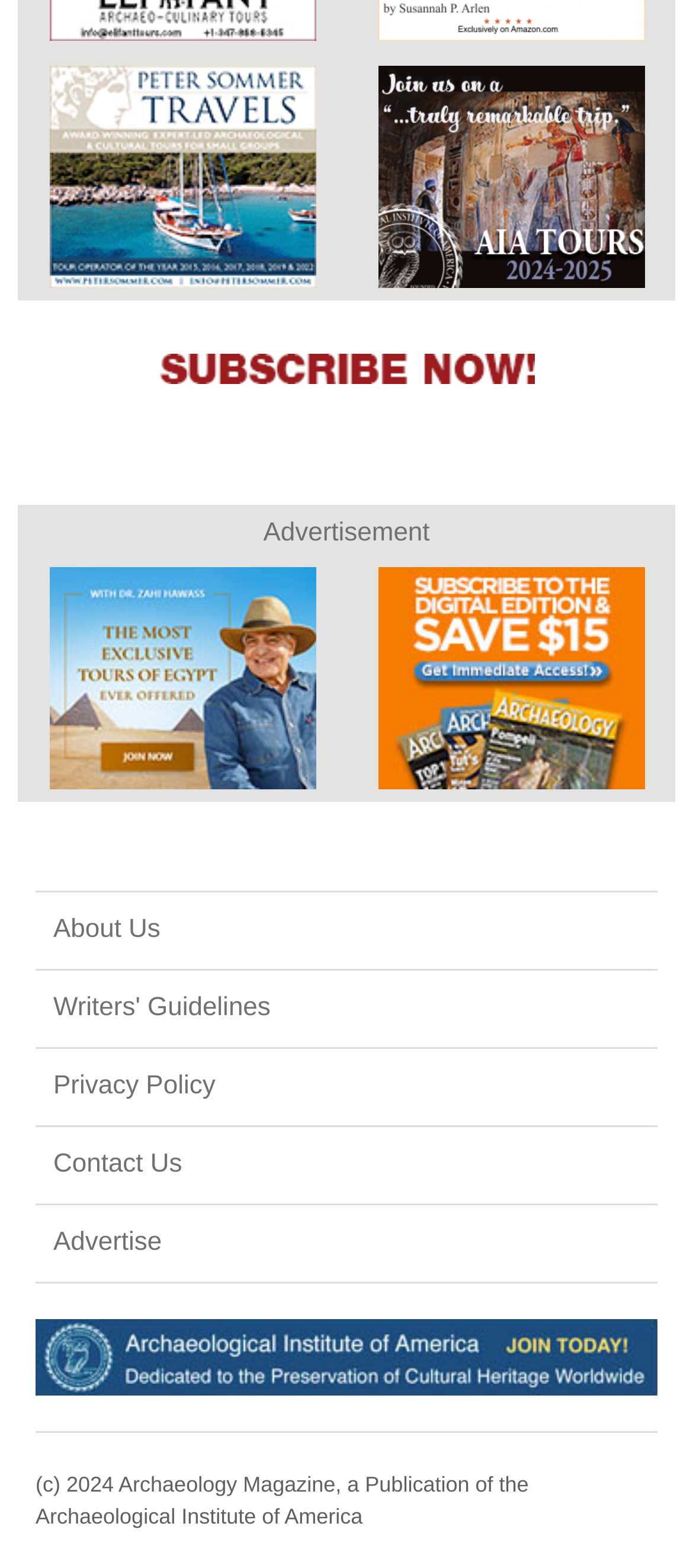Using the element description provided, determine the bounding box coordinates in the format (top-left x, top-left y, bottom-right x, bottom-right y). Ensure that all values are floating point numbers between 0 and 1. Element description: alt="Subscribe Now!"

[0.229, 0.232, 0.771, 0.248]